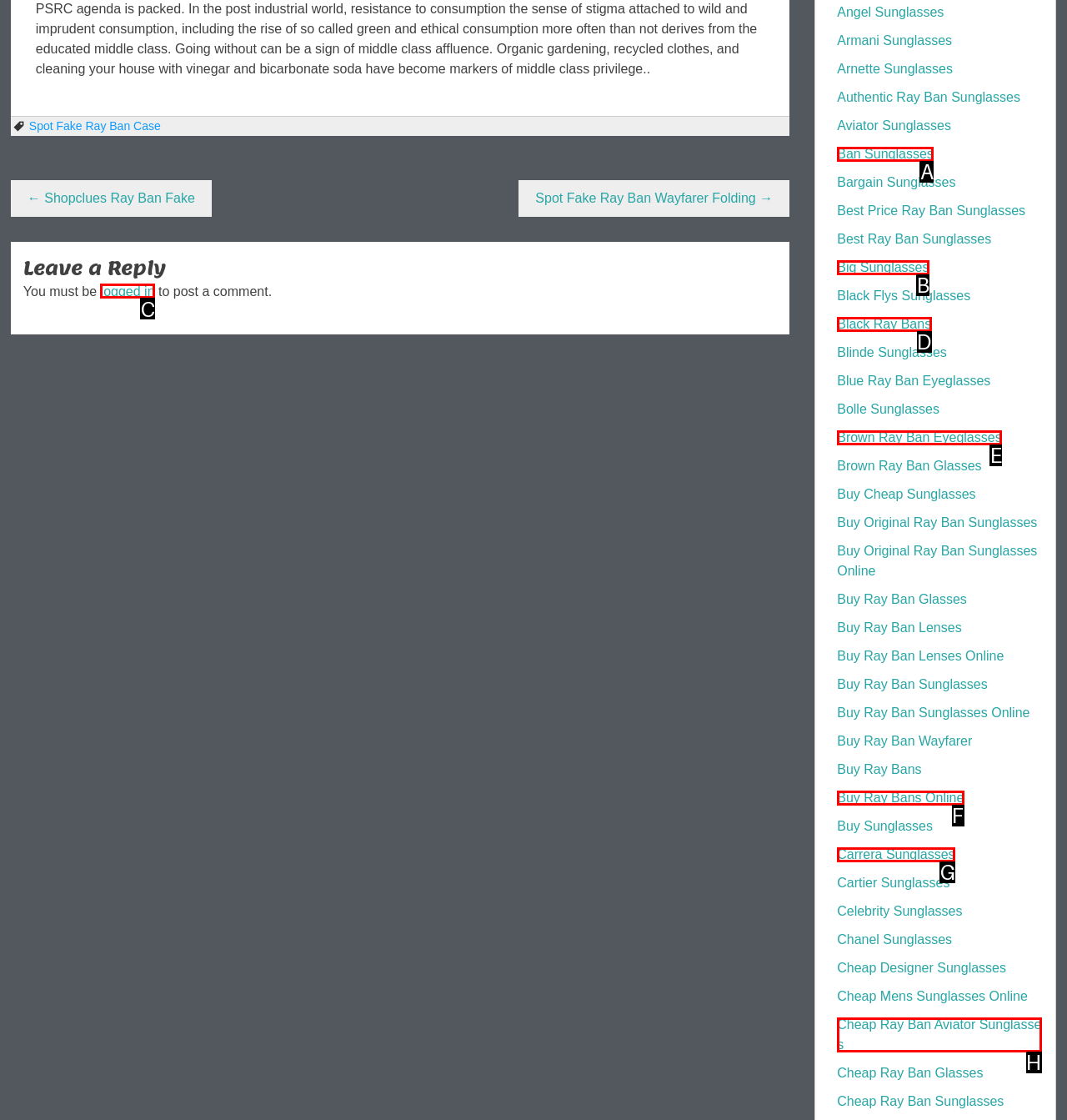Choose the UI element that best aligns with the description: Black Ray Bans
Respond with the letter of the chosen option directly.

D